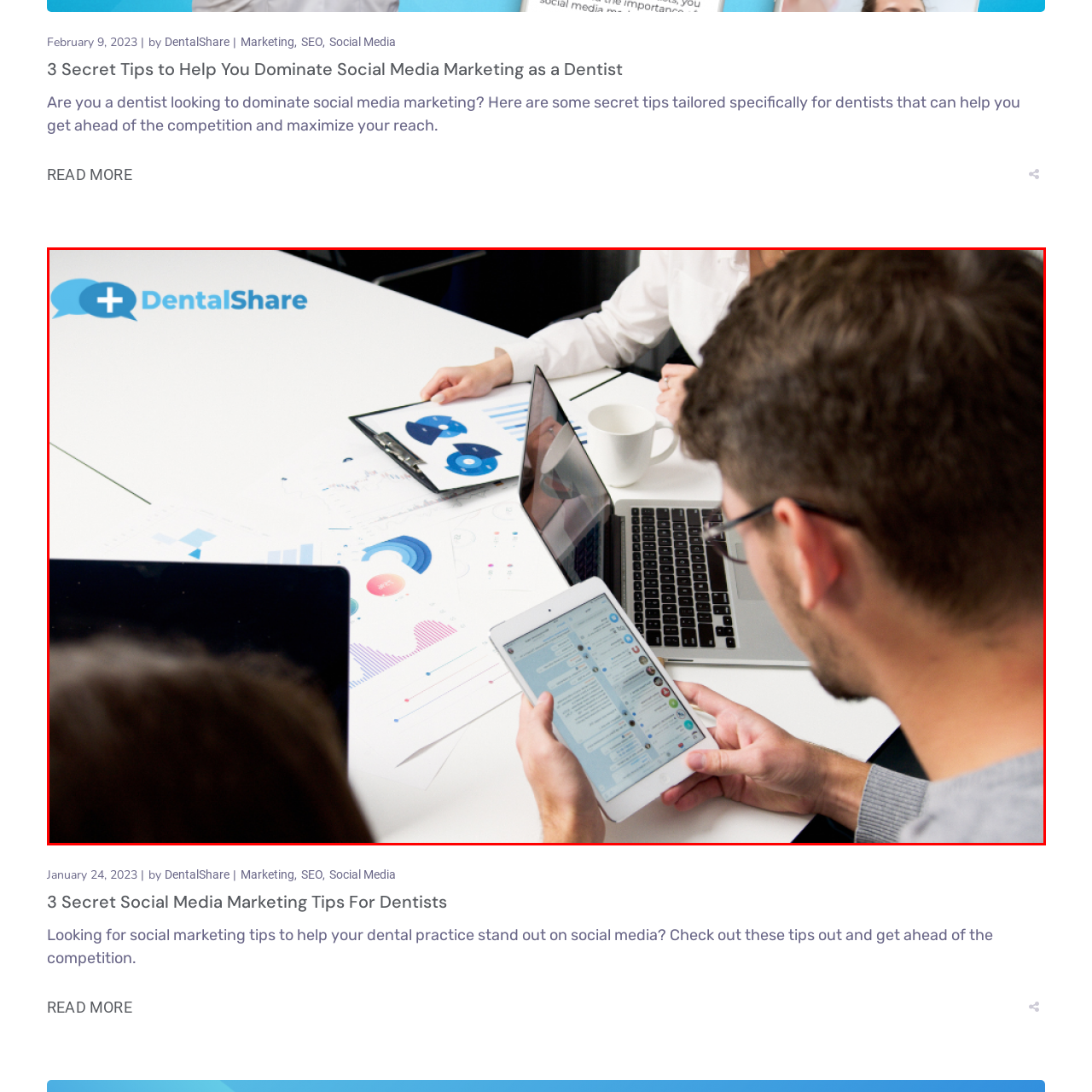What type of data is displayed on the clipboard?
Direct your attention to the image inside the red bounding box and provide a detailed explanation in your answer.

The clipboard to the left of the person displays graphs and charts, indicating a data-driven discussion underway, which suggests that the team is analyzing and interpreting data to inform their strategic planning.